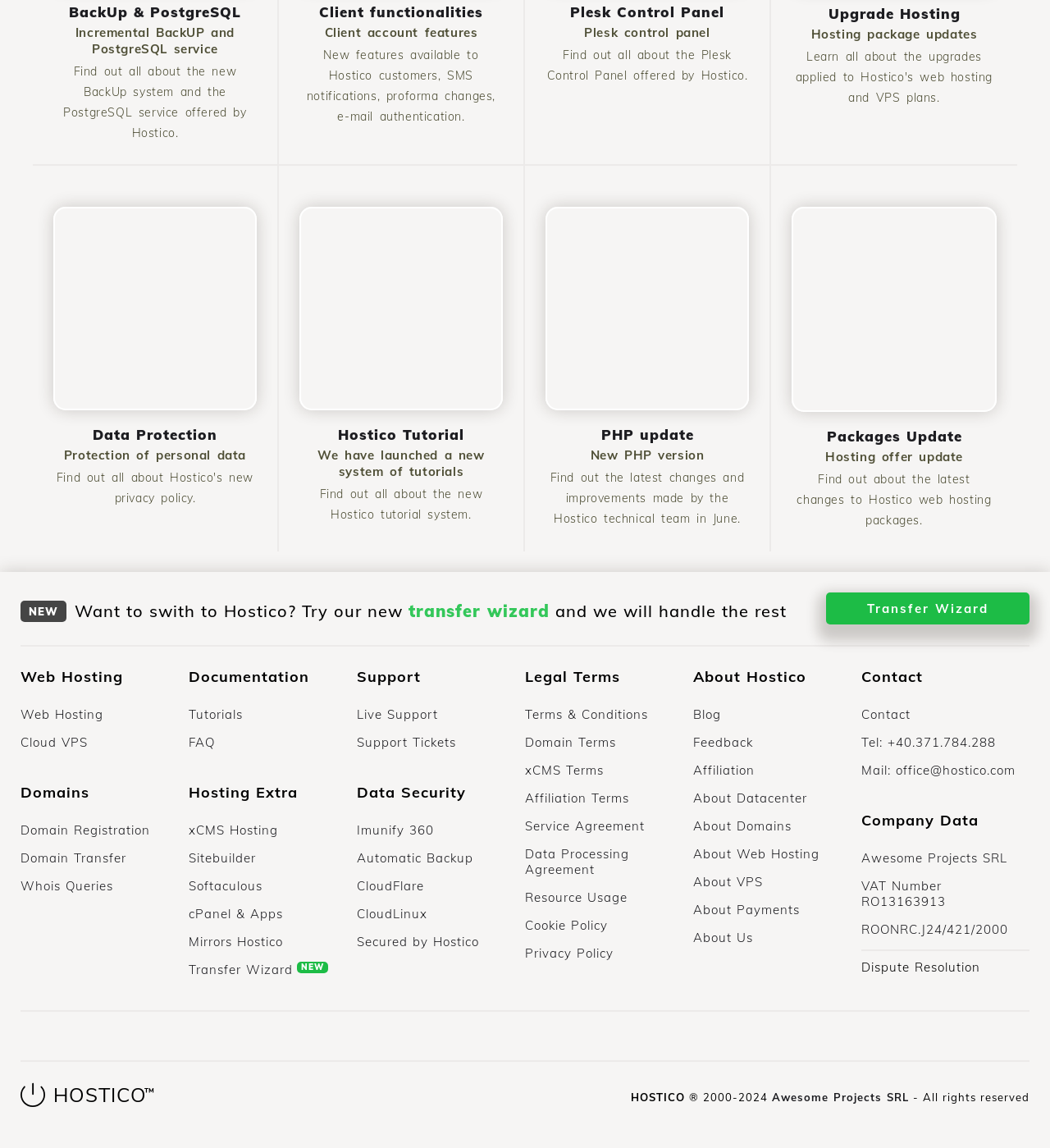Locate the UI element that matches the description cPanel & Apps in the webpage screenshot. Return the bounding box coordinates in the format (top-left x, top-left y, bottom-right x, bottom-right y), with values ranging from 0 to 1.

[0.18, 0.789, 0.34, 0.813]